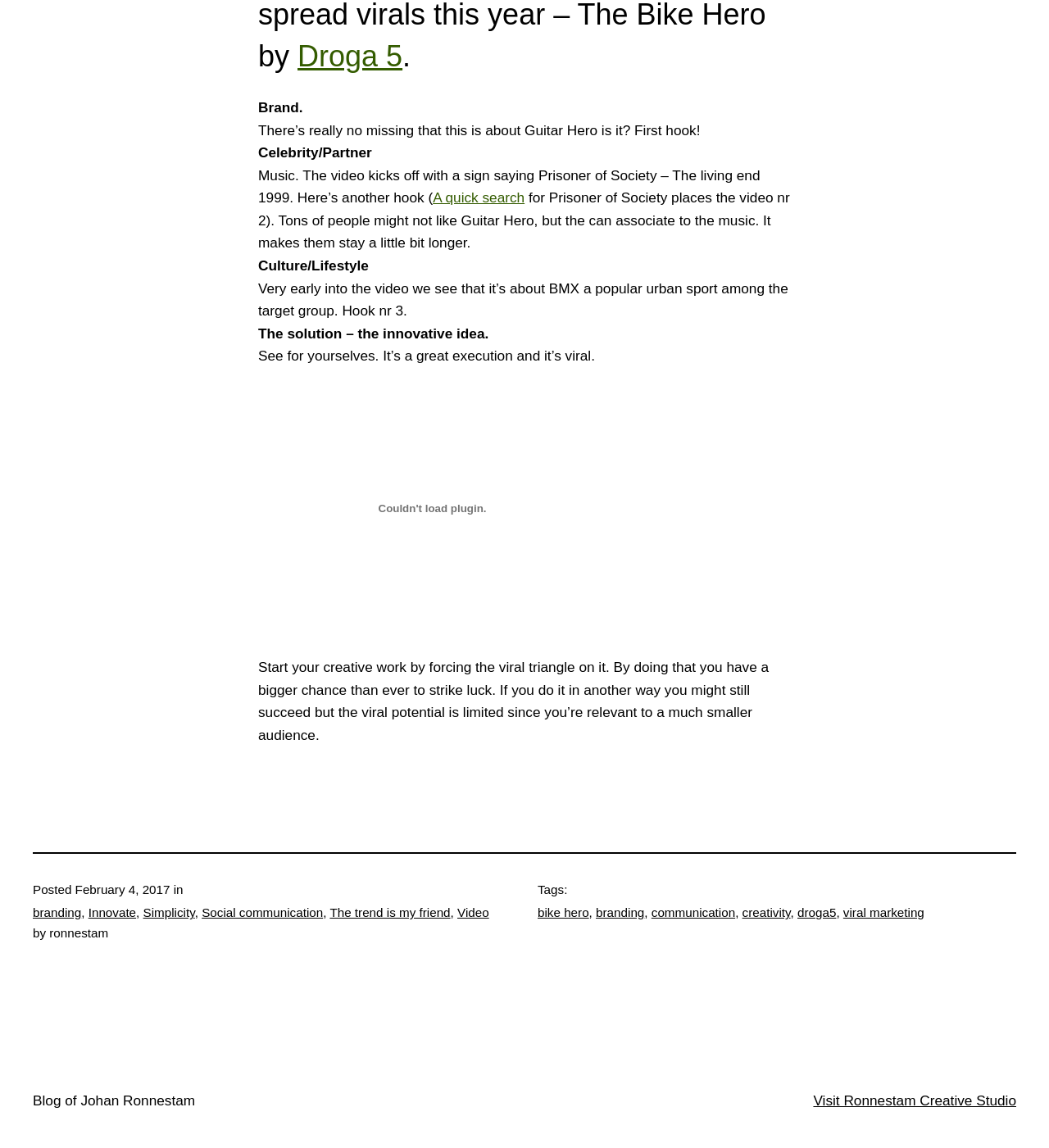Based on the image, give a detailed response to the question: What is the date of the article?

The date of the article is February 4, 2017, as indicated by the text 'February 4, 2017' at the bottom of the page. This suggests that the article was published on this specific date.